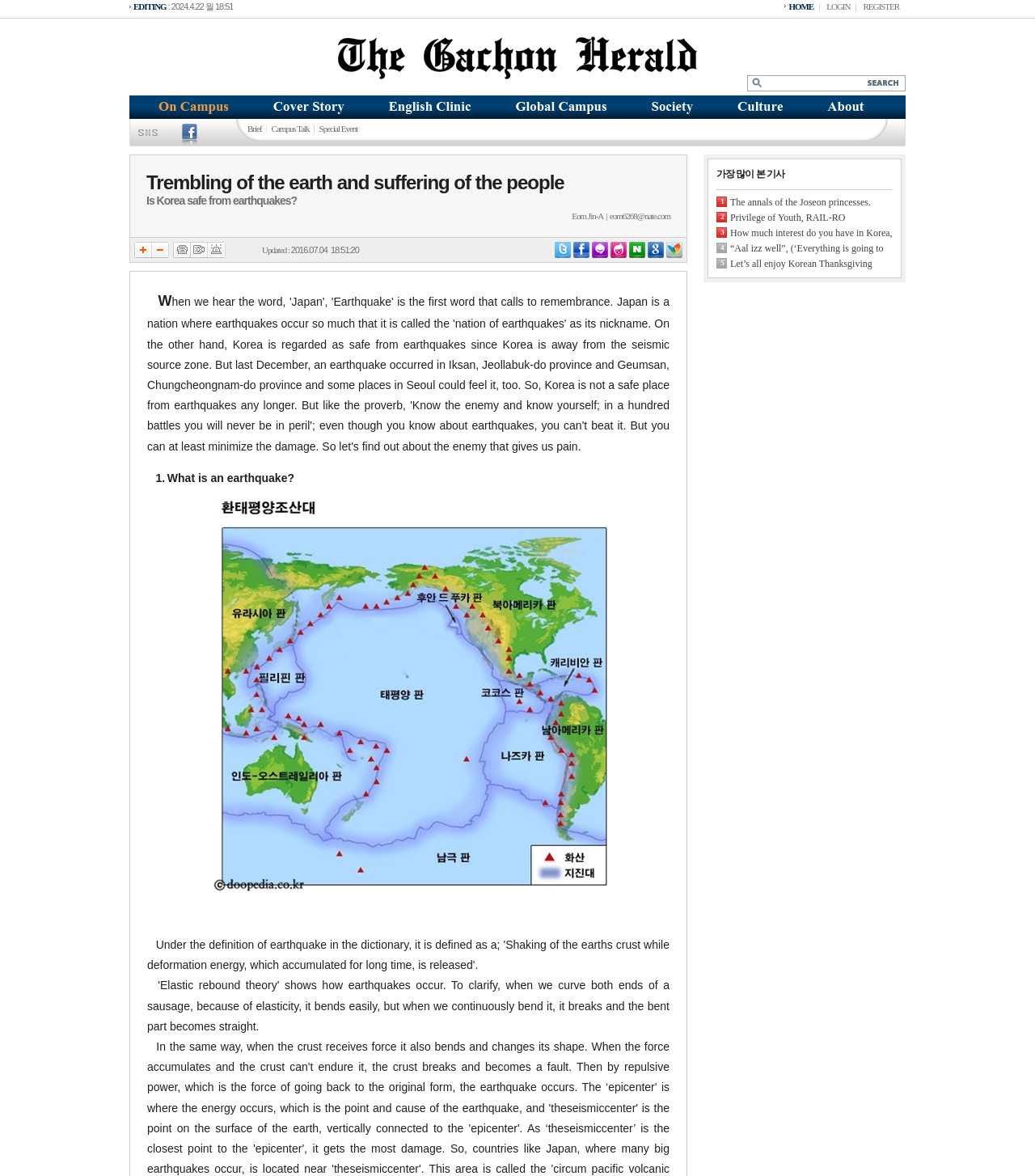What is the name of the newspaper?
Based on the screenshot, respond with a single word or phrase.

The Gachon Herald